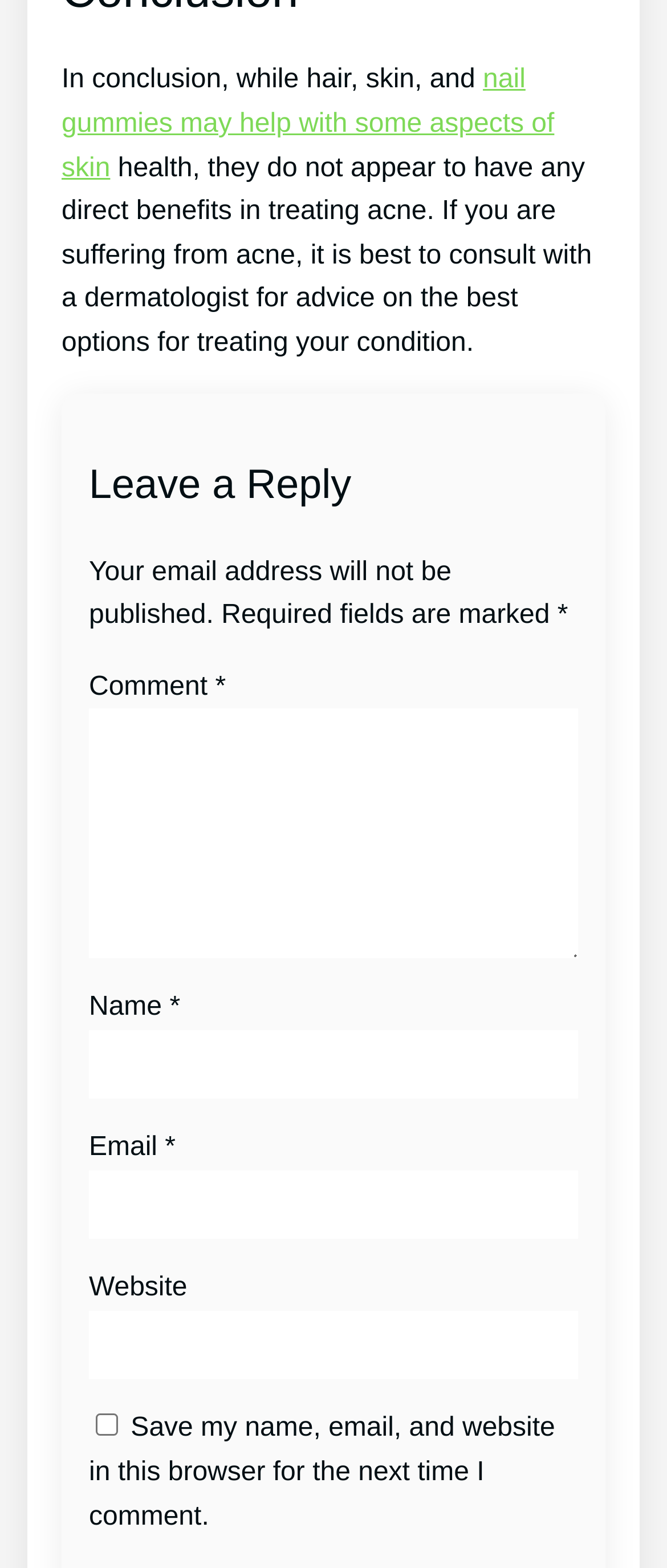How many fields are required to be filled in the comment form?
Look at the screenshot and provide an in-depth answer.

The comment form requires users to fill in three fields: name, email, and comment, which are marked with an asterisk (*) to indicate they are mandatory.